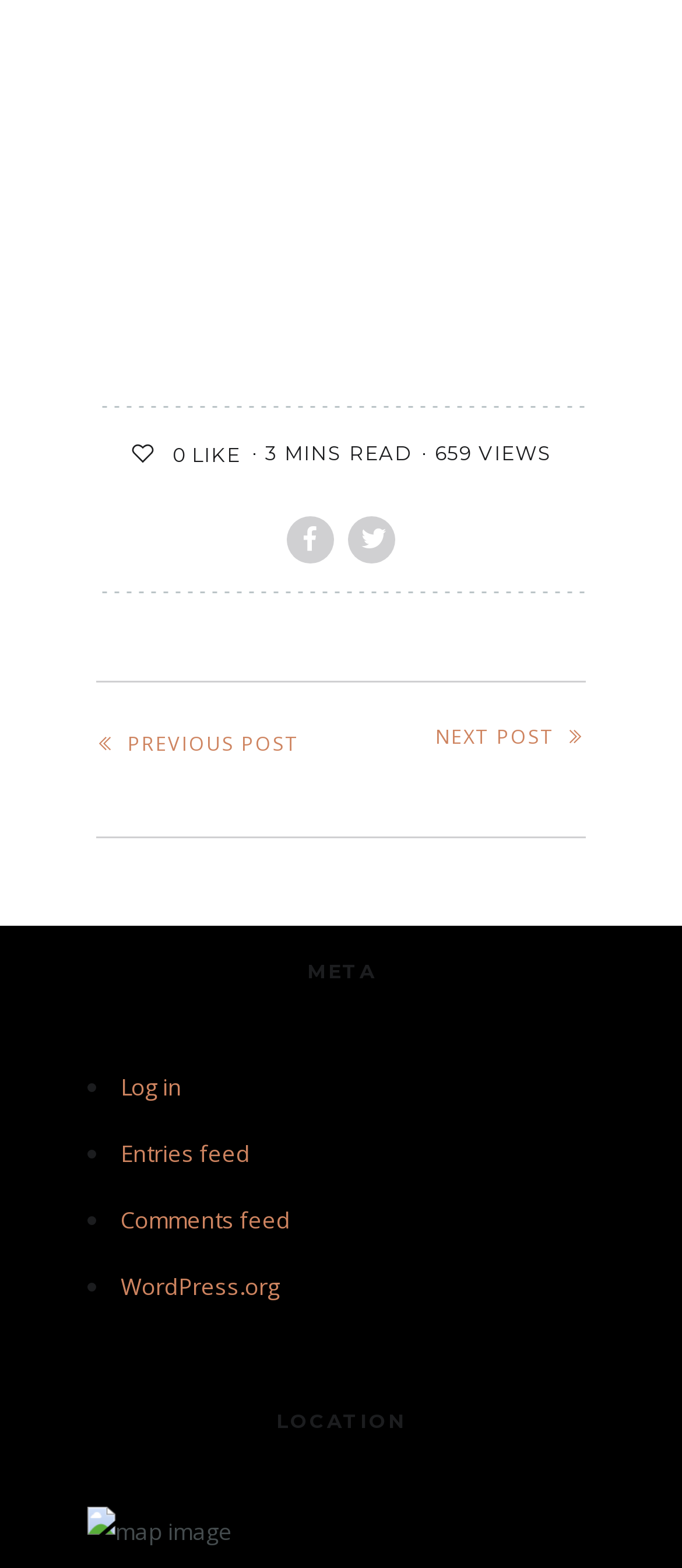Provide the bounding box coordinates for the UI element described in this sentence: "Next post Emotional Caos!!". The coordinates should be four float values between 0 and 1, i.e., [left, top, right, bottom].

[0.638, 0.453, 0.859, 0.505]